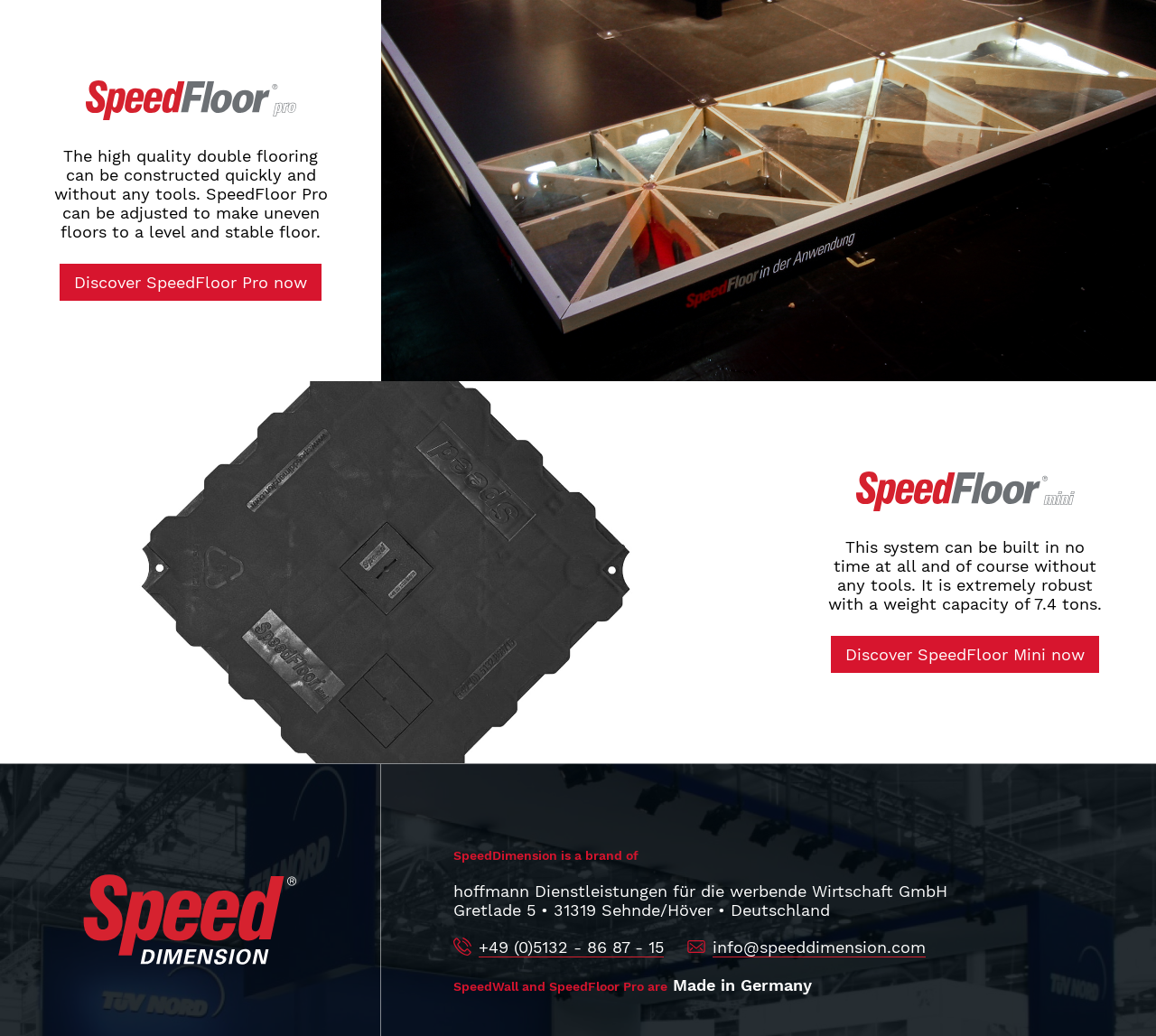Answer this question using a single word or a brief phrase:
What is the origin of SpeedWall and SpeedFloor Pro?

Made in Germany